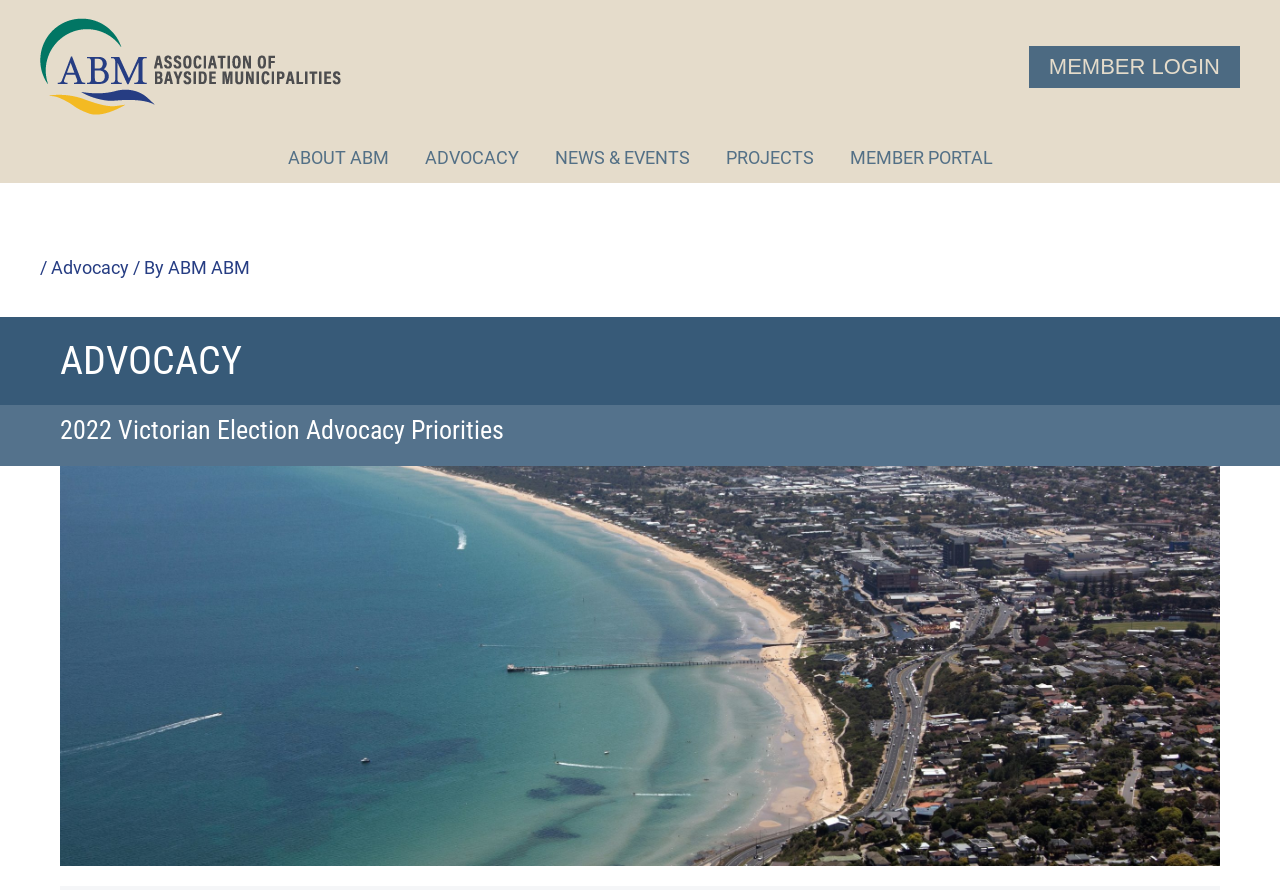Find the bounding box coordinates of the clickable region needed to perform the following instruction: "go to member login page". The coordinates should be provided as four float numbers between 0 and 1, i.e., [left, top, right, bottom].

[0.804, 0.051, 0.969, 0.098]